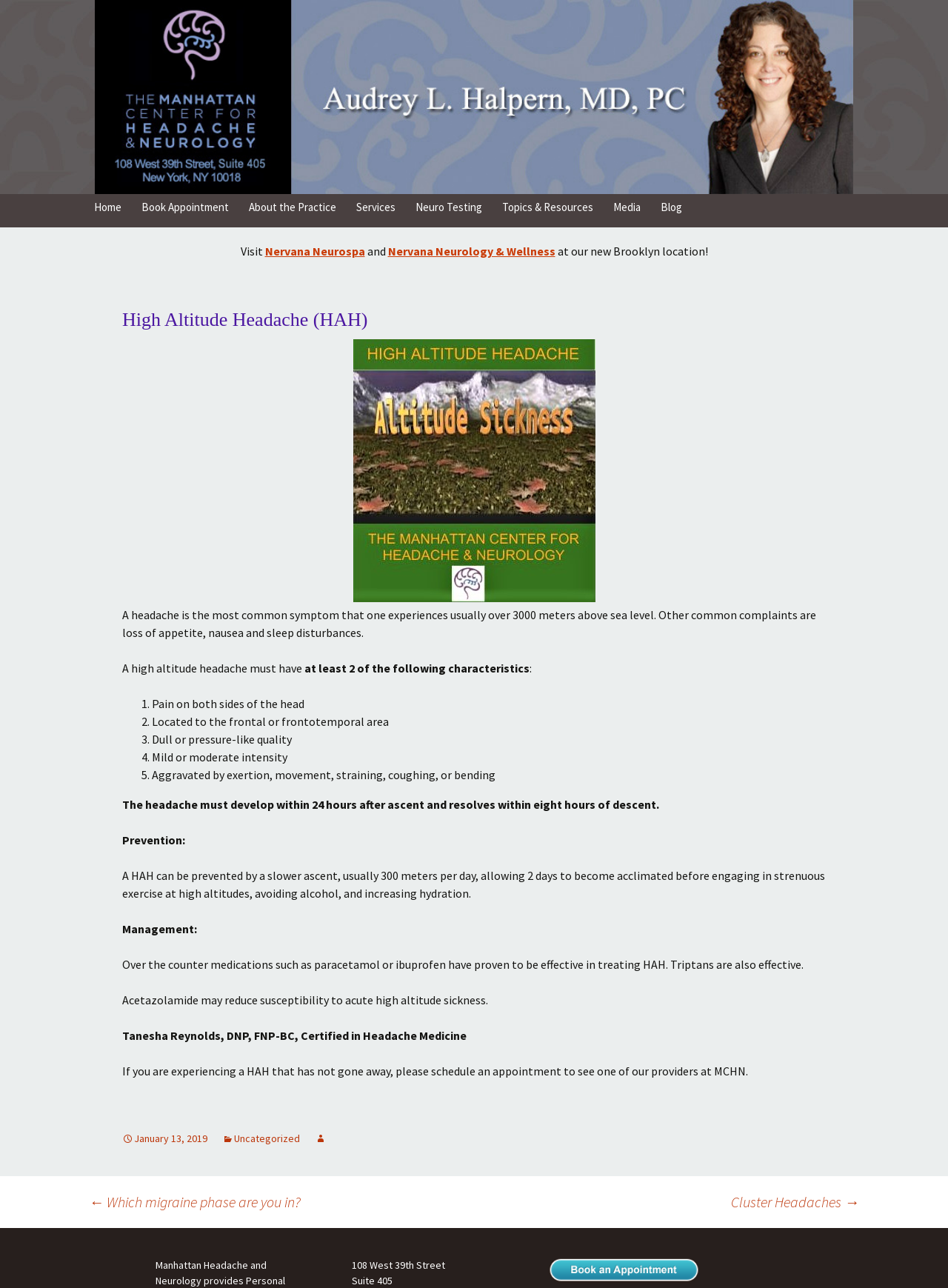What is the location of Manhattan Center for Headache and Neurology?
Using the details from the image, give an elaborate explanation to answer the question.

The webpage provides the address of Manhattan Center for Headache and Neurology, which is located at 108 West 39th Street, Suite 405.